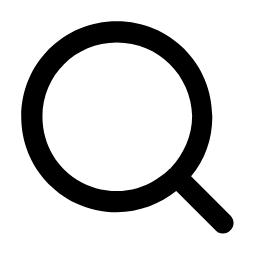What style is the magnifying glass icon typically rendered in?
Answer the question in as much detail as possible.

The design of the magnifying glass icon is described as simple, featuring a circular lens with a handle, typically rendered in a bold, monochromatic style that enhances visibility and user engagement.